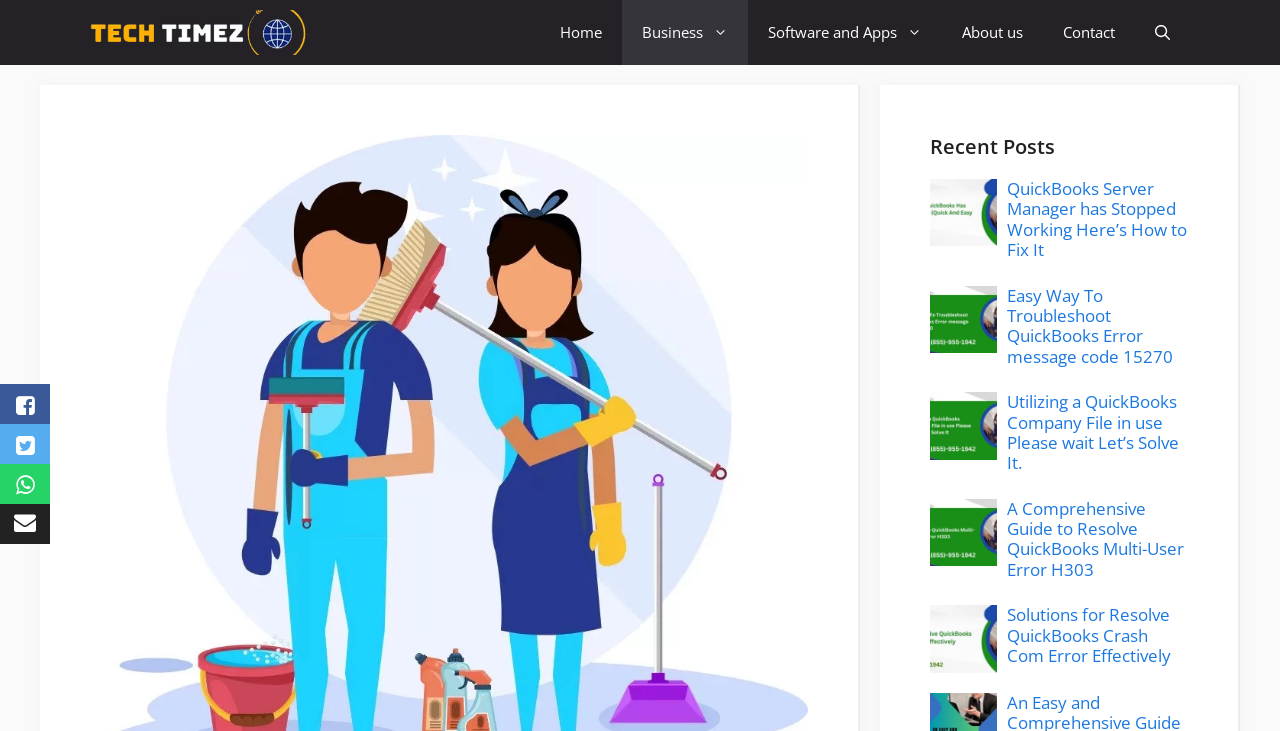Could you indicate the bounding box coordinates of the region to click in order to complete this instruction: "Read the article 'QuickBooks Server Manager has Stopped Working Here’s How to Fix It'".

[0.787, 0.242, 0.928, 0.357]